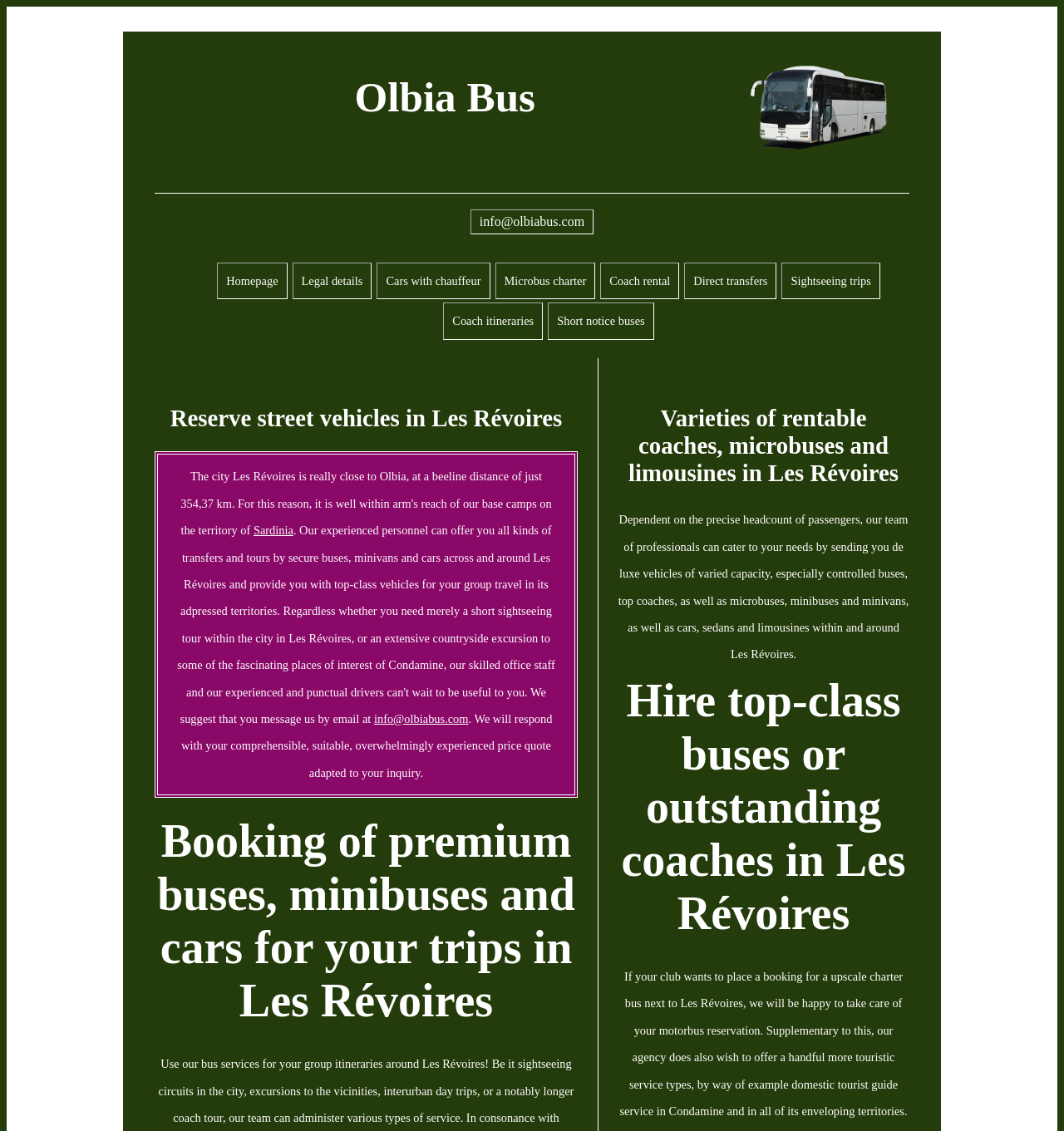Based on the visual content of the image, answer the question thoroughly: What services are offered?

The webpage offers vehicle rental services, including minivan, bus, and sedan charter, as well as tour guides, which is evident from the links 'Cars with chauffeur', 'Microbus charter', 'Coach rental', and 'Sightseeing trips'.